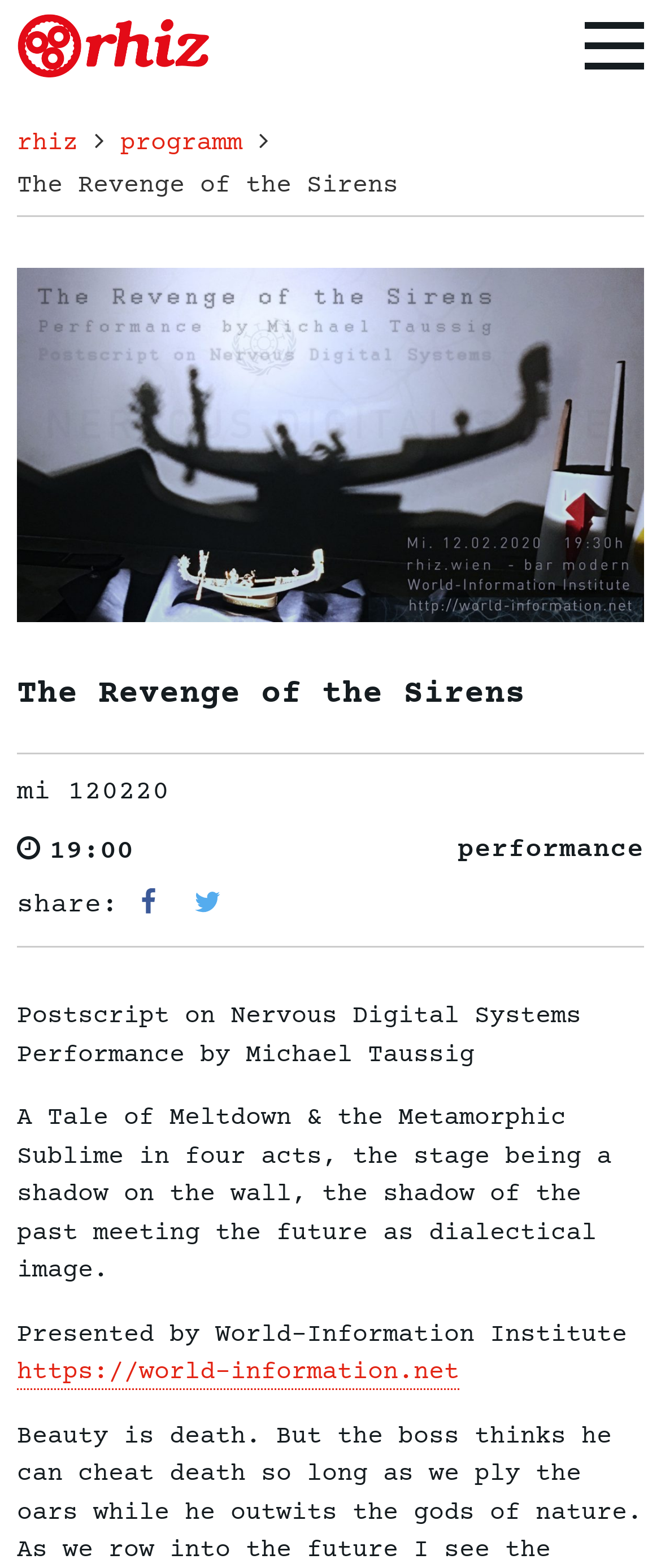Write a detailed summary of the webpage.

The webpage appears to be an event page for a performance titled "The Revenge of the Sirens" at rhiz wien, a contemporary underground venue. At the top left, there is a link to the venue's homepage, accompanied by a small image of the logo. 

On the top right, there are three horizontal separator lines, followed by a link to the "rhiz" page. Below it, there are two more links to "programm" and a list item containing the event title "The Revenge of the Sirens". 

The event title is followed by a header section that includes the event title again, along with the date "mi 120220" and time "19:00". There is also a description of the event as a "performance". 

Below the header section, there are social media sharing buttons for Facebook and Twitter, accompanied by their respective icons. 

The main content of the page is a postscript on nervous digital systems, which is a performance by Michael Taussig. The text describes the performance as "A Tale of Meltdown & the Metamorphic Sublime in four acts, the stage being a shadow on the wall, the shadow of the past meeting the future as dialectical image." 

At the bottom, there is a note that the event is presented by the World-Information Institute, with a link to their website.